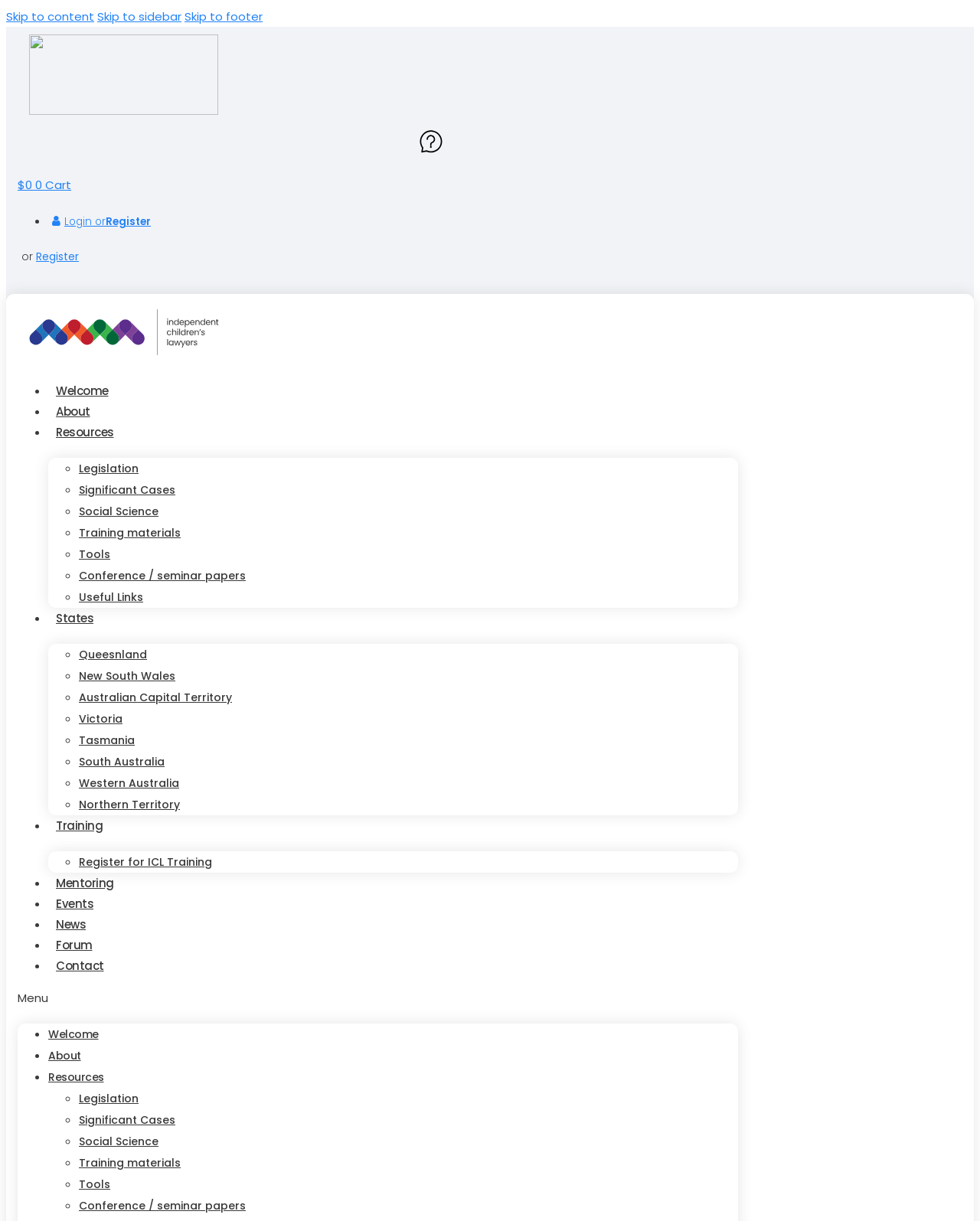Find the bounding box coordinates of the clickable region needed to perform the following instruction: "Read about 'Why Grant Shapps is warning about a Labour'supermajority''". The coordinates should be provided as four float numbers between 0 and 1, i.e., [left, top, right, bottom].

None